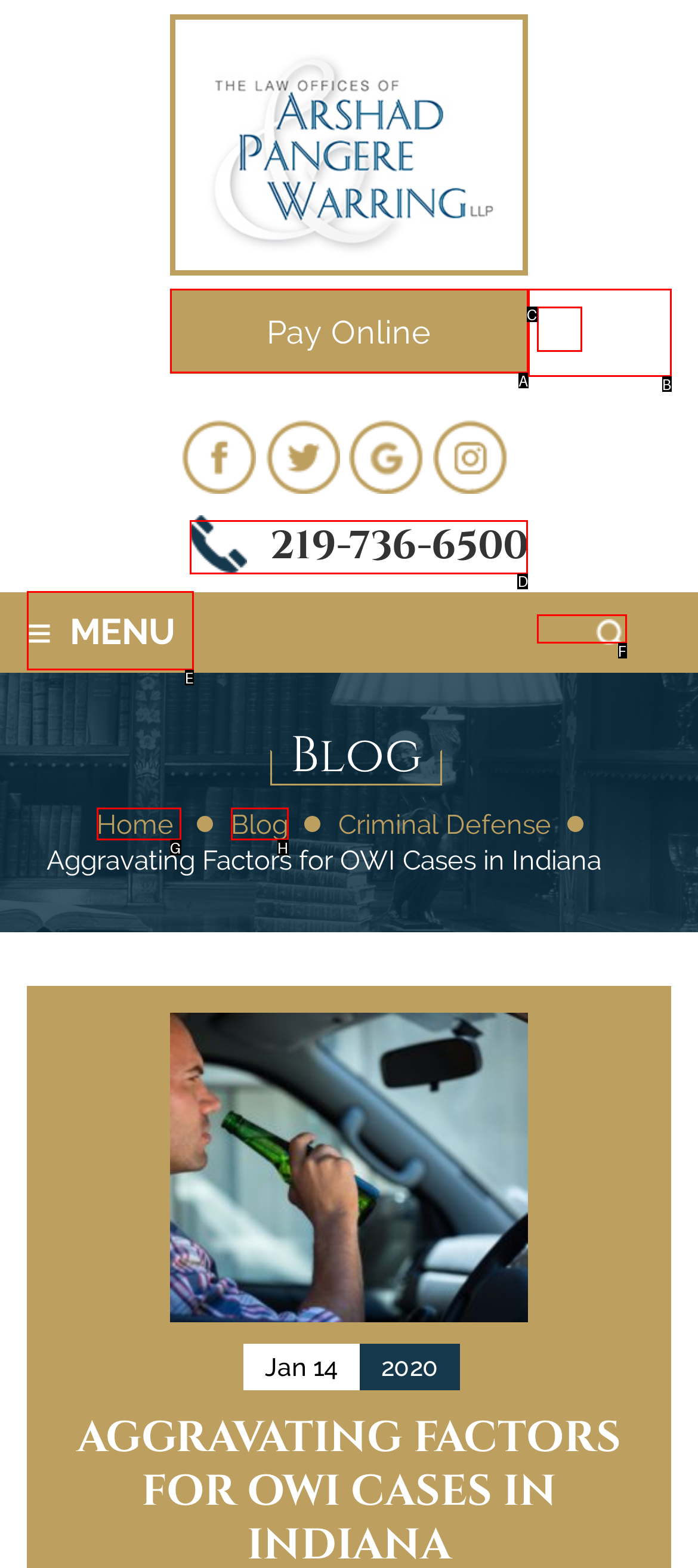Identify which HTML element should be clicked to fulfill this instruction: Call the lawyer Reply with the correct option's letter.

D